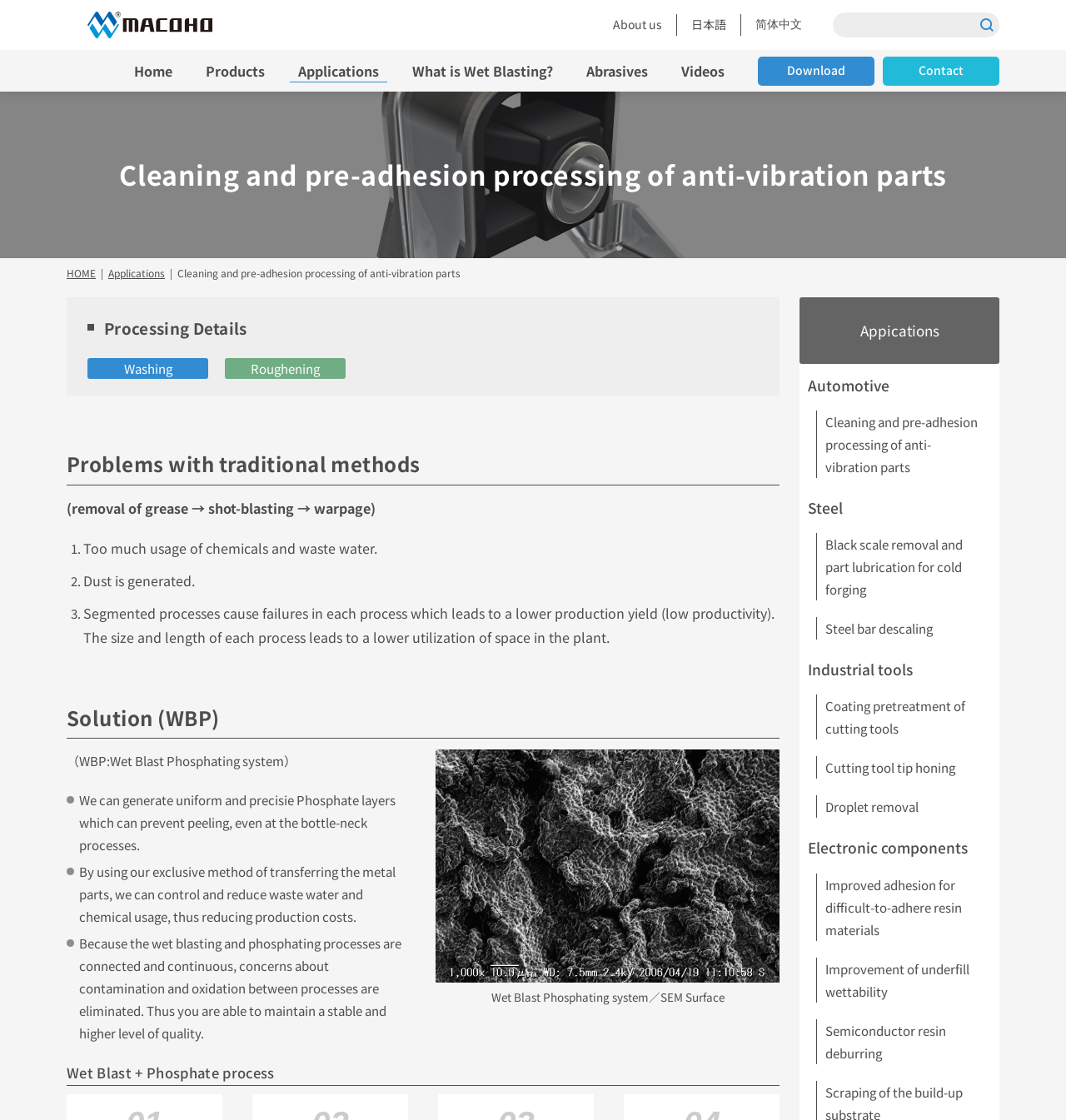Find the bounding box coordinates for the element that must be clicked to complete the instruction: "Click on the 'About Us' link". The coordinates should be four float numbers between 0 and 1, indicated as [left, top, right, bottom].

None